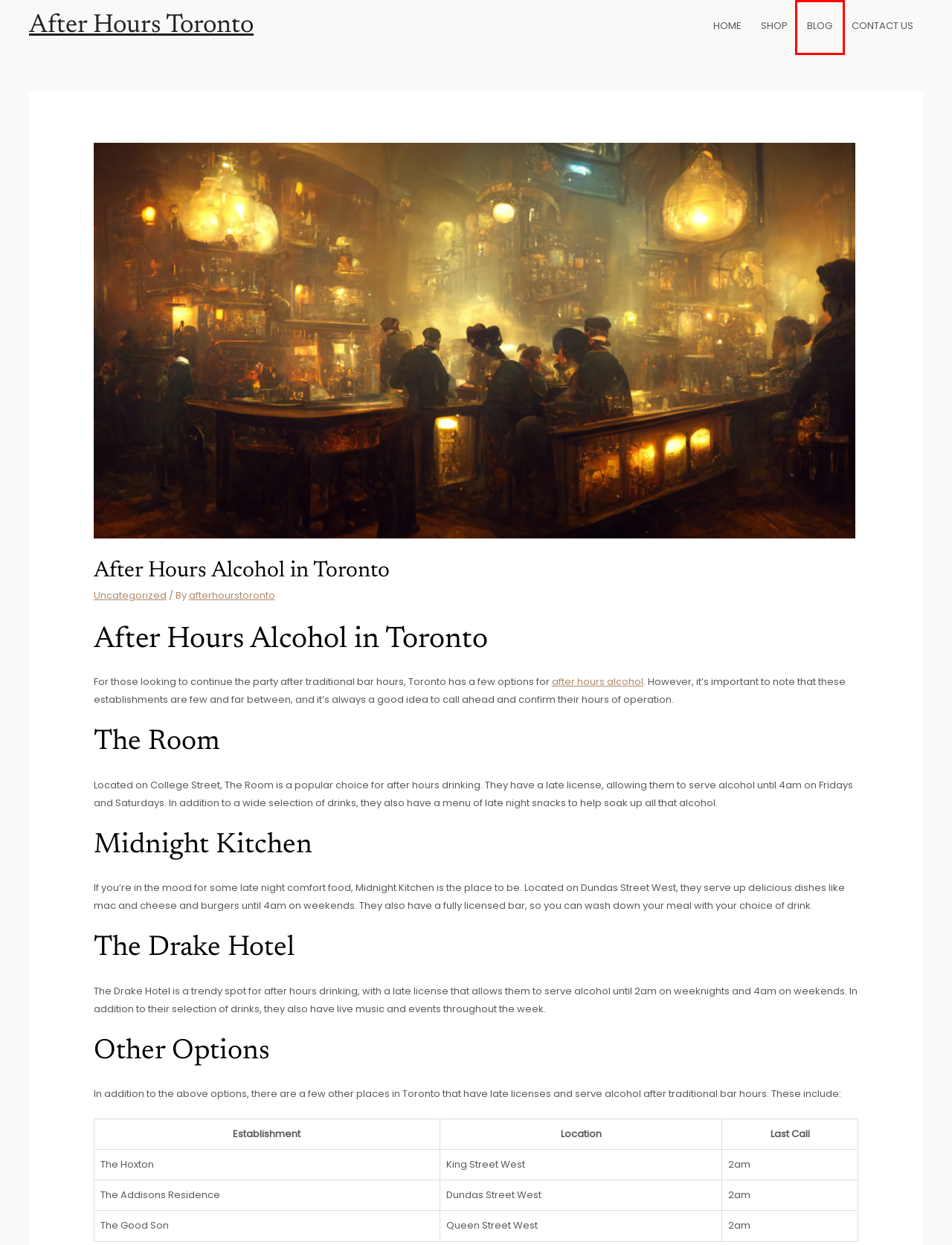Given a screenshot of a webpage with a red bounding box around an element, choose the most appropriate webpage description for the new page displayed after clicking the element within the bounding box. Here are the candidates:
A. Tipsy - Toronto Alcohol Delivery
B. Blog – After Hours Toronto
C. Uncategorized – After Hours Toronto
D. After Hours Alcohol Review Cognac Rémy Martin VSOP – After Hours Toronto
E. Contact us – After Hours Toronto
F. afterhourstoronto – After Hours Toronto
G. Products – After Hours Toronto
H. After Hours Toronto – After Hours Alcohol Toronto

B